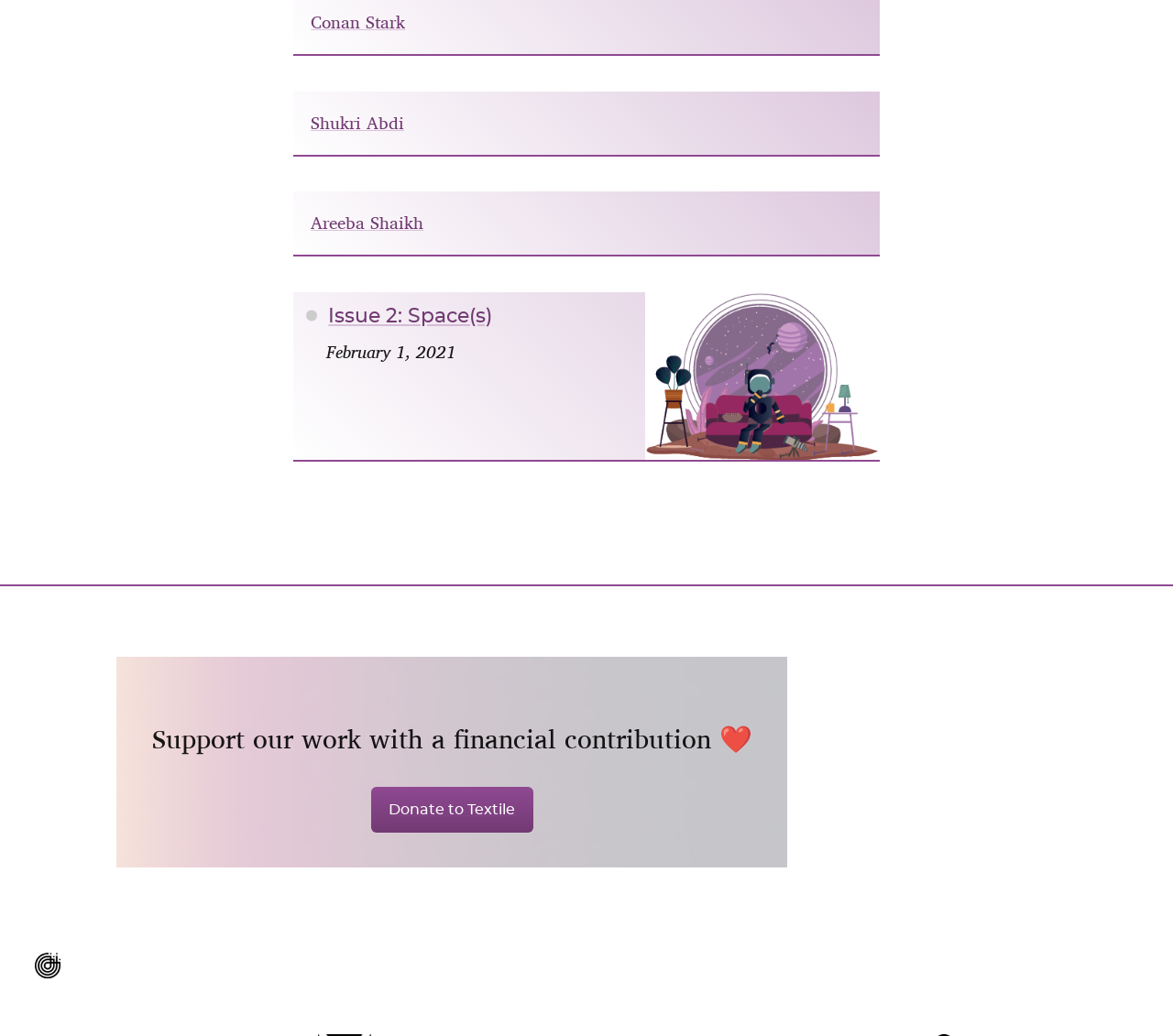Answer the question using only a single word or phrase: 
What is the date of Issue 2?

February 1, 2021